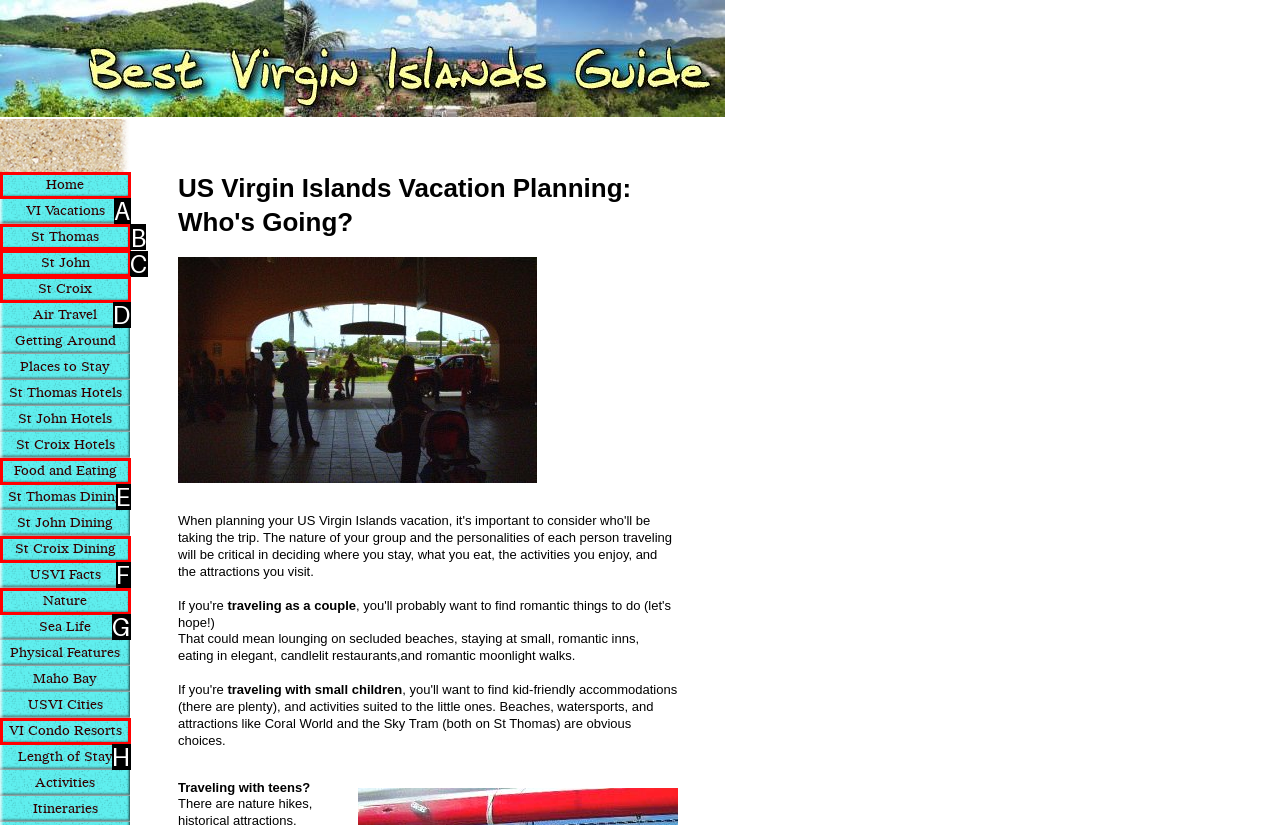Specify which UI element should be clicked to accomplish the task: Click on 'St Thomas'. Answer with the letter of the correct choice.

B